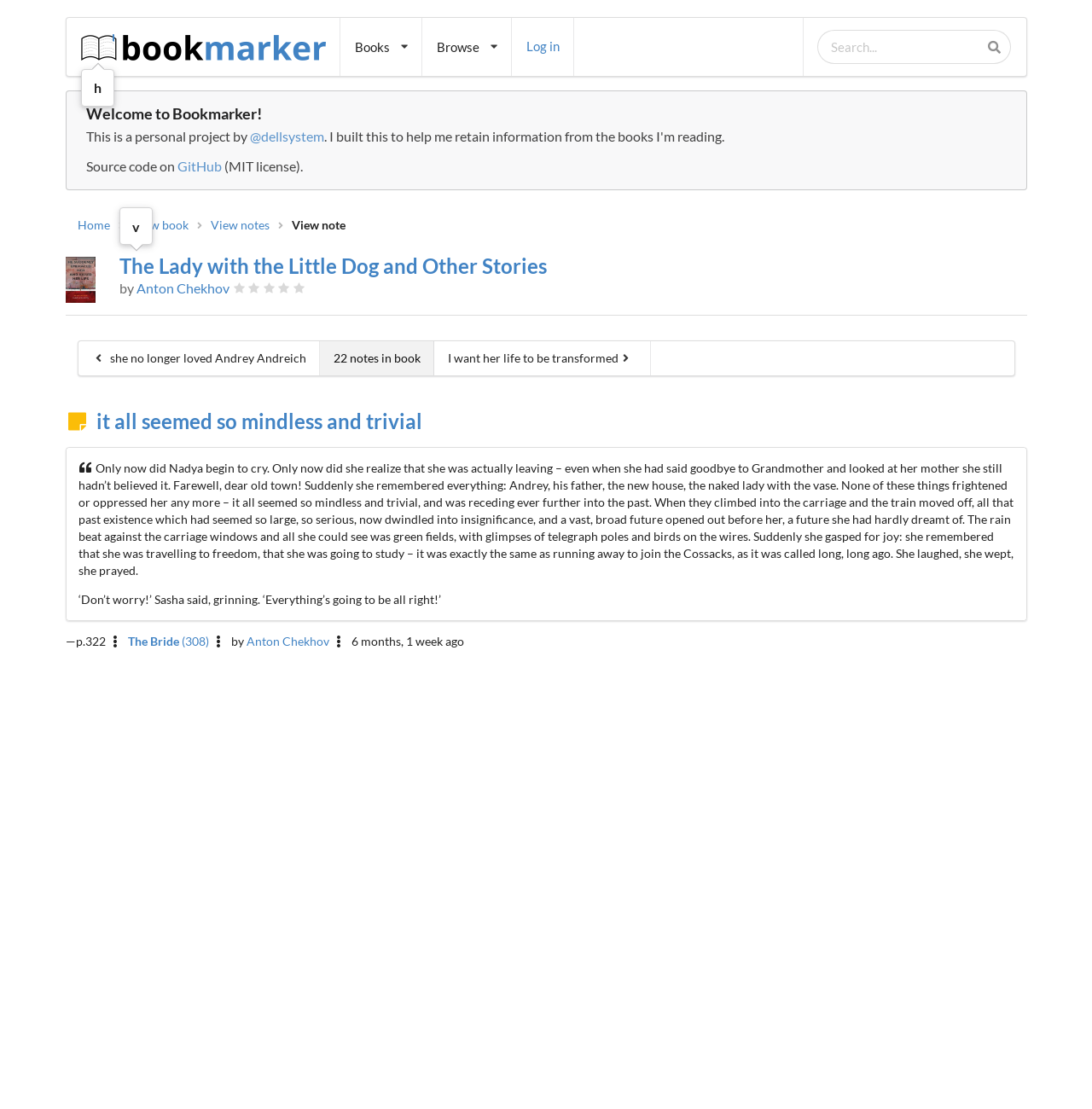Show the bounding box coordinates for the element that needs to be clicked to execute the following instruction: "View book details". Provide the coordinates in the form of four float numbers between 0 and 1, i.e., [left, top, right, bottom].

[0.121, 0.198, 0.172, 0.209]